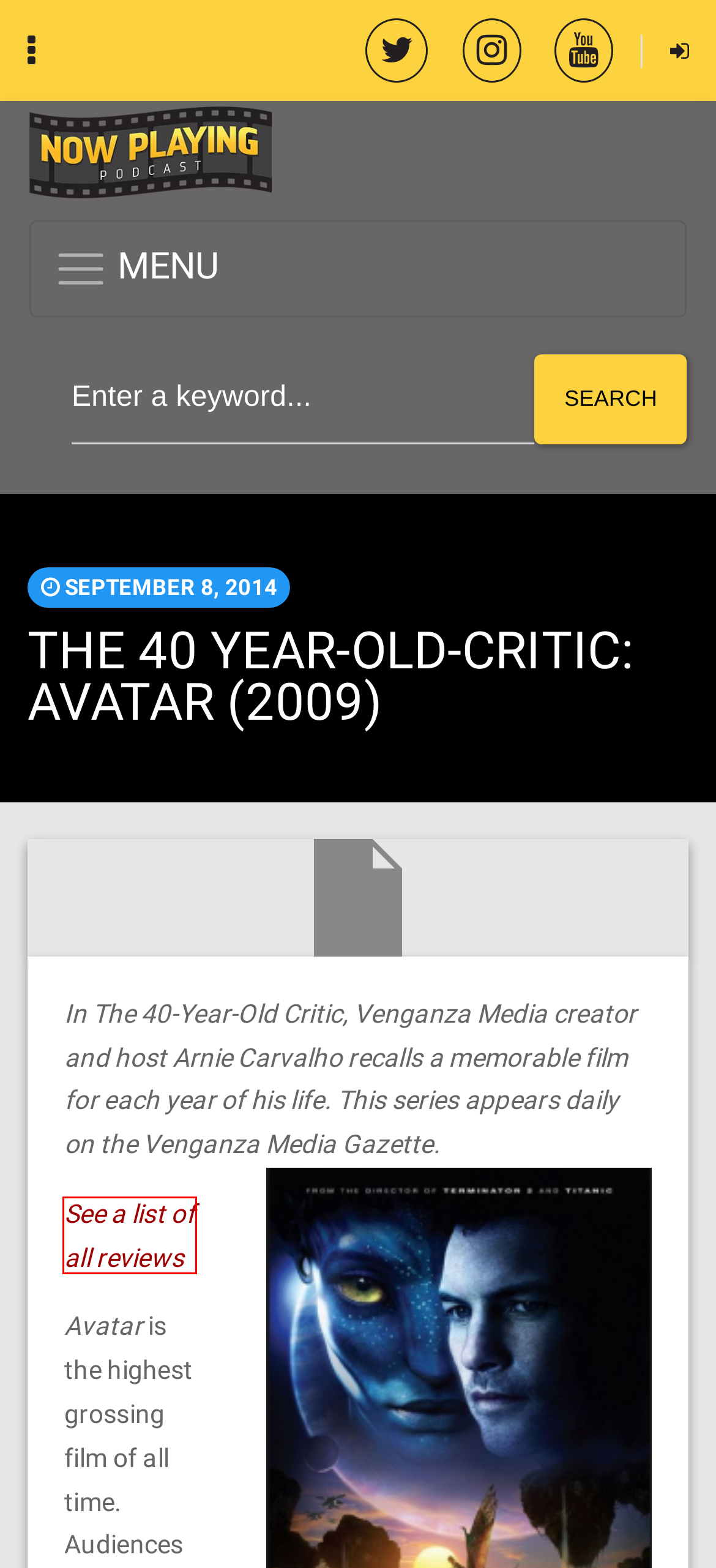You are presented with a screenshot of a webpage that includes a red bounding box around an element. Determine which webpage description best matches the page that results from clicking the element within the red bounding box. Here are the candidates:
A. Now Playing Podcast – Now Playing – The Movie Review Podcast
B. Movies – Now Playing Podcast
C. Film – Now Playing Podcast
D. » 40-Year-Old Critic Venganza Media Gazette
E. Home Alone 4: Taking Back The House – Now Playing Podcast
F. 3D – Now Playing Podcast
G. 3-D Film – Now Playing Podcast
H. Podcasts – Now Playing Podcast

D